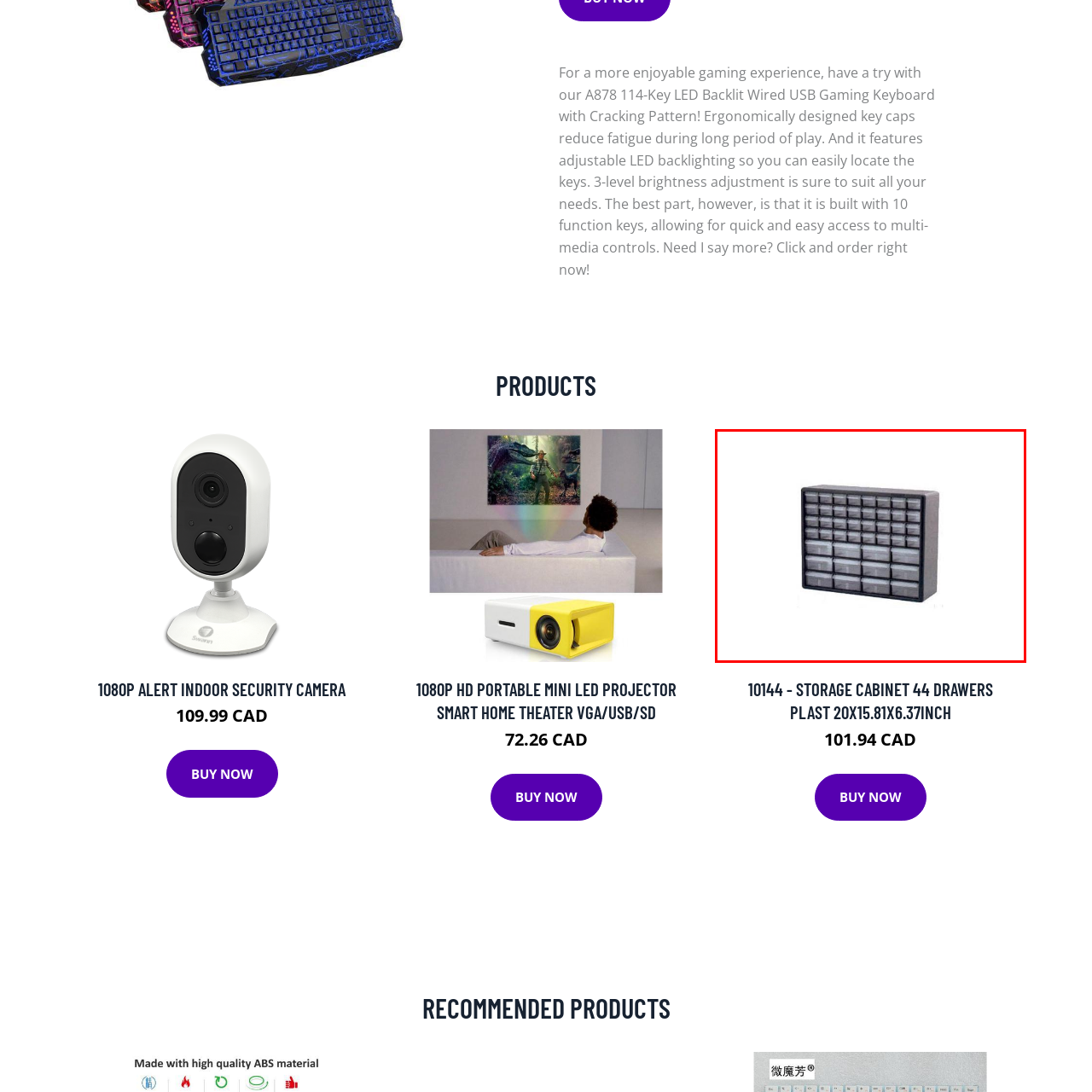What is the price of the storage cabinet in CAD?
Analyze the image marked by the red bounding box and respond with an in-depth answer considering the visual clues.

The price of the storage cabinet in CAD can be found in the image description, which mentions that the cabinet is 'currently available for 101.94 CAD'. This information is provided for customers who are interested in purchasing the product.